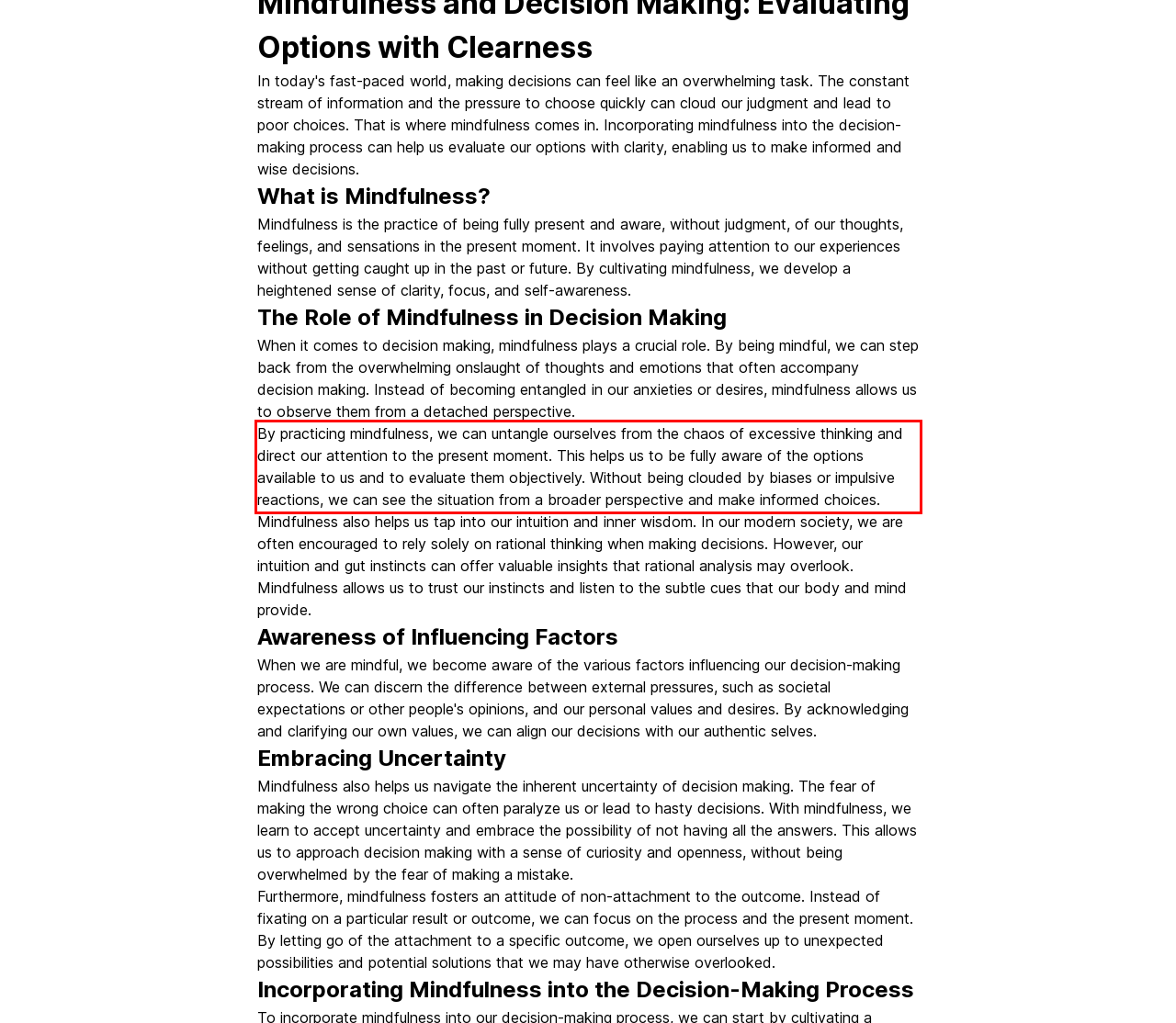You have a screenshot of a webpage, and there is a red bounding box around a UI element. Utilize OCR to extract the text within this red bounding box.

By practicing mindfulness, we can untangle ourselves from the chaos of excessive thinking and direct our attention to the present moment. This helps us to be fully aware of the options available to us and to evaluate them objectively. Without being clouded by biases or impulsive reactions, we can see the situation from a broader perspective and make informed choices.